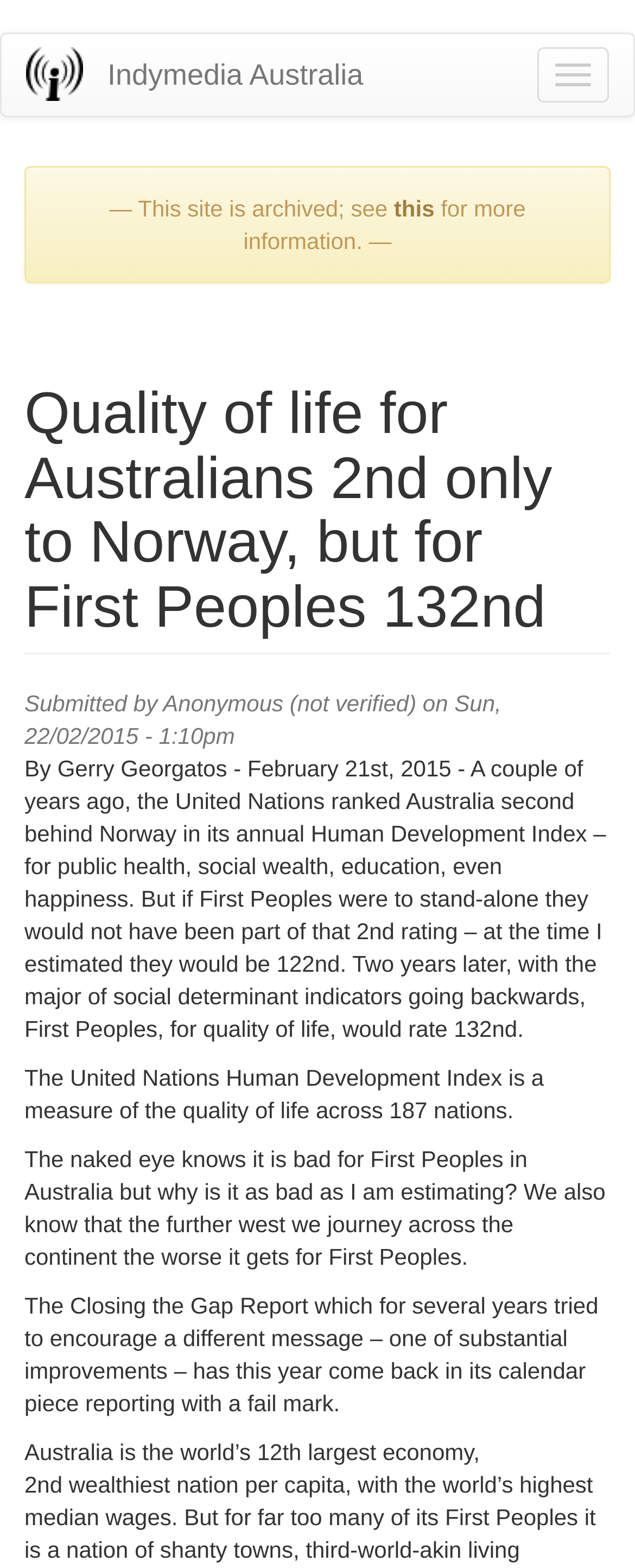Provide the bounding box coordinates, formatted as (top-left x, top-left y, bottom-right x, bottom-right y), with all values being floating point numbers between 0 and 1. Identify the bounding box of the UI element that matches the description: Toggle navigation

[0.846, 0.03, 0.959, 0.065]